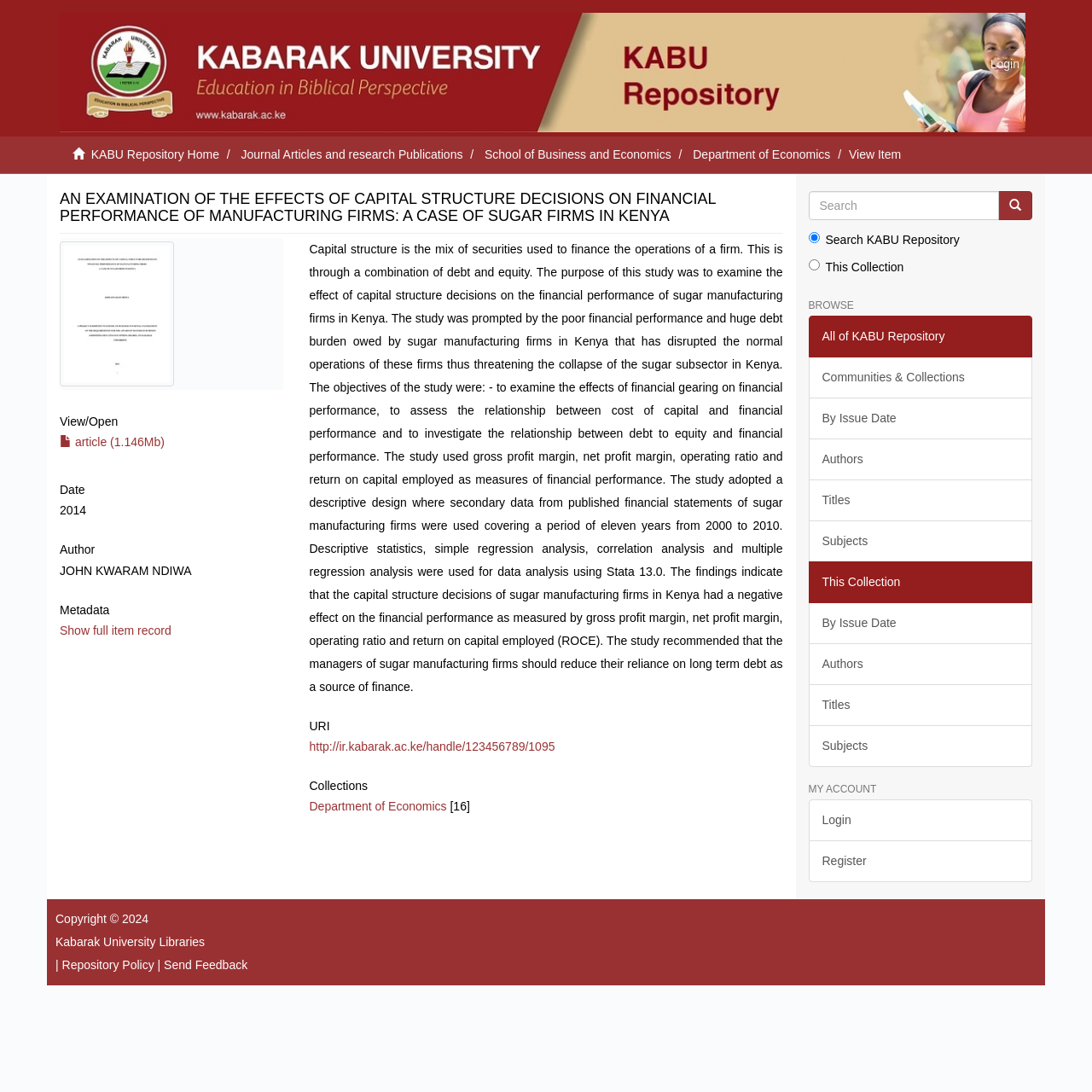Please identify the coordinates of the bounding box for the clickable region that will accomplish this instruction: "Browse by issue date".

[0.74, 0.364, 0.945, 0.402]